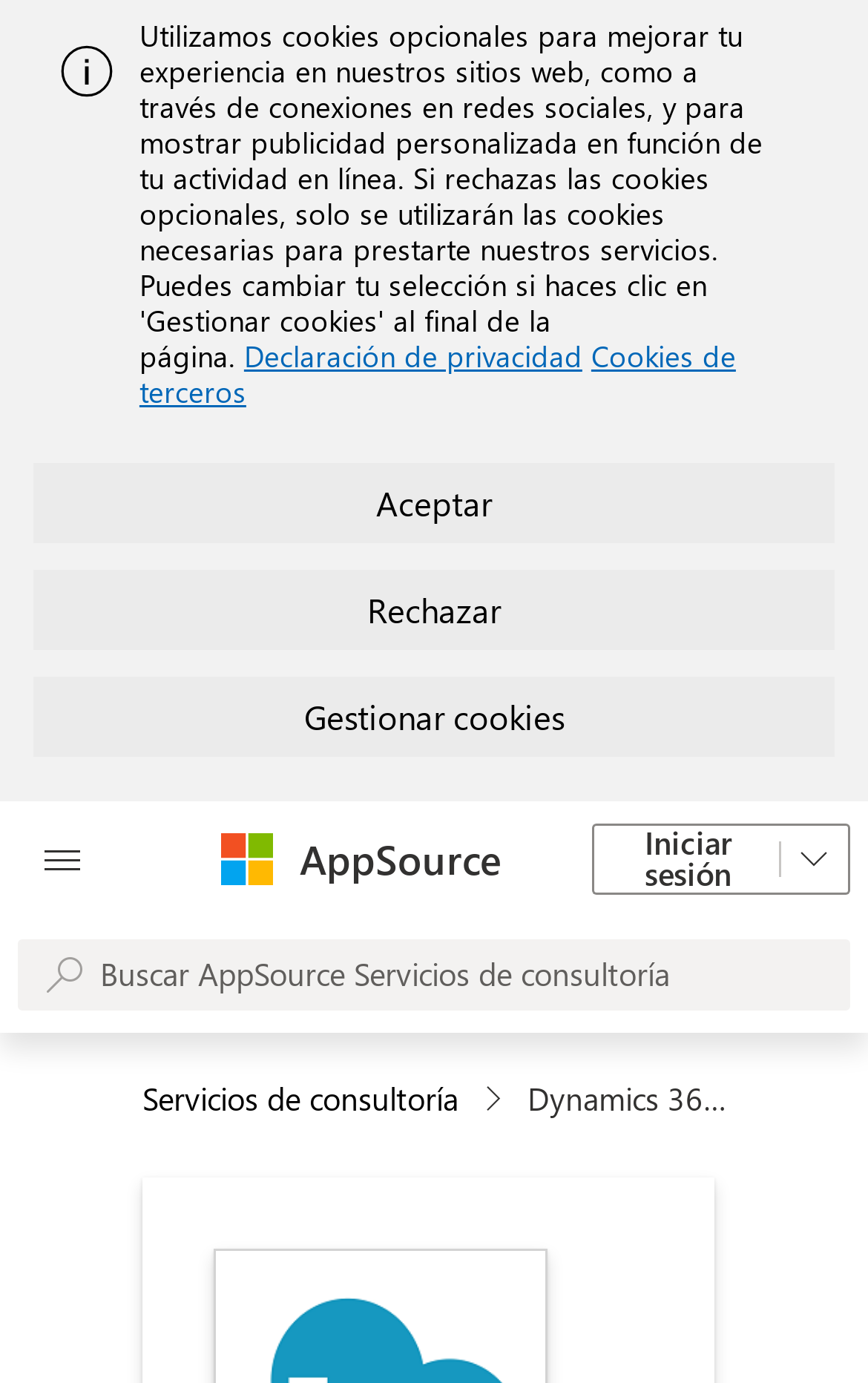What is the purpose of the 'Gestionar cookies' button? Using the information from the screenshot, answer with a single word or phrase.

Manage cookies